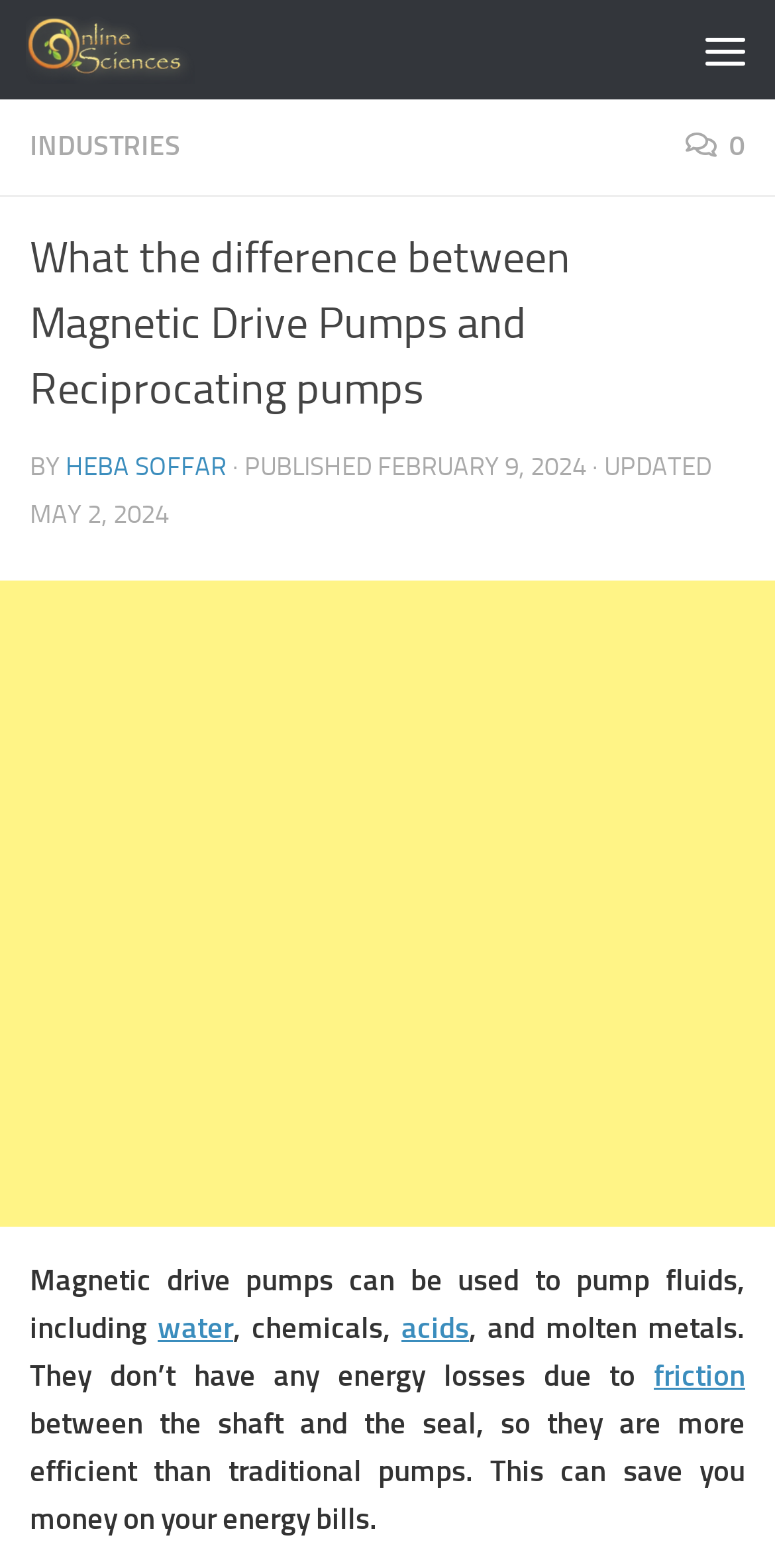Please locate the bounding box coordinates of the element that needs to be clicked to achieve the following instruction: "Visit the 'Science online' website". The coordinates should be four float numbers between 0 and 1, i.e., [left, top, right, bottom].

[0.033, 0.01, 0.322, 0.053]